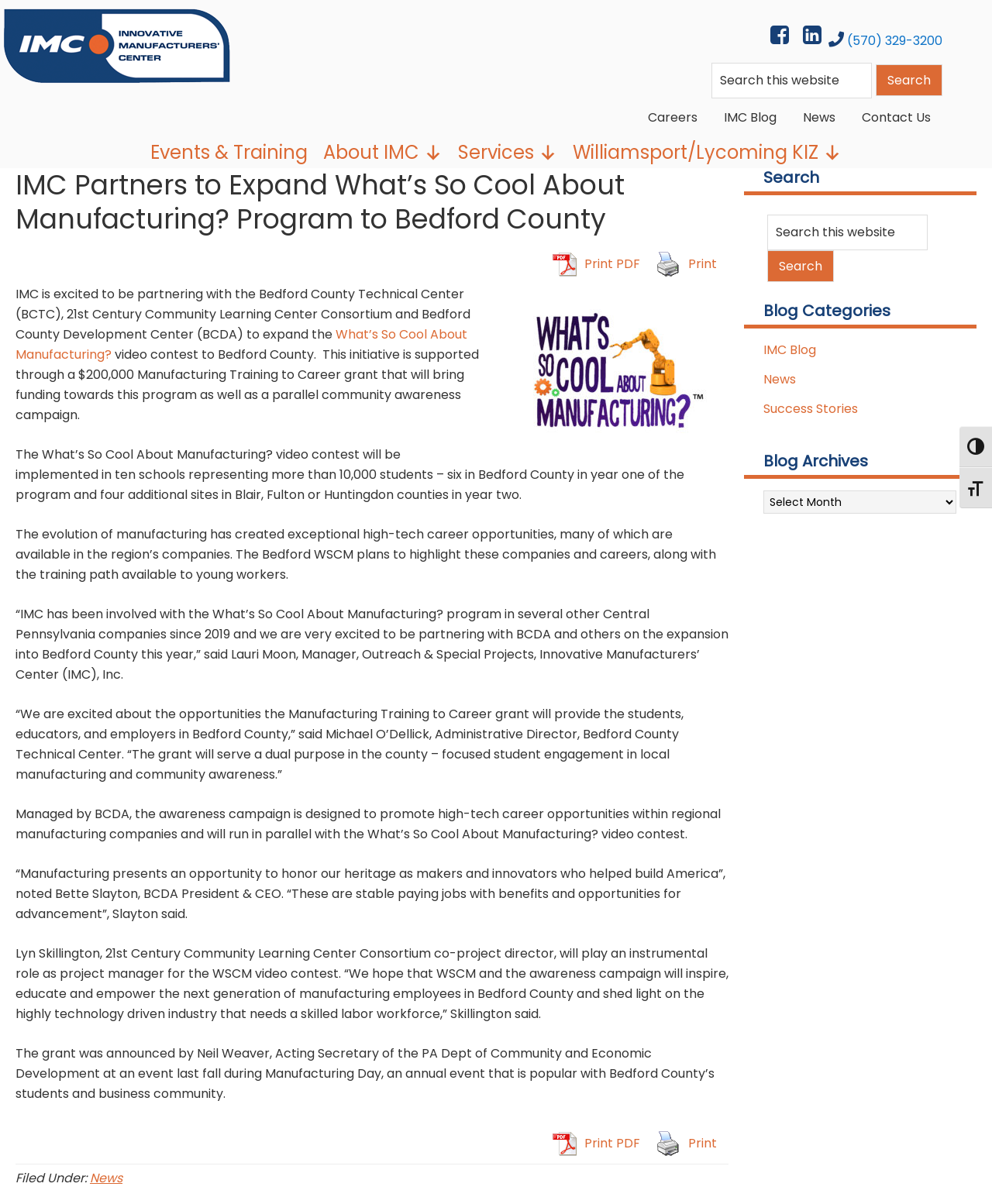Indicate the bounding box coordinates of the element that must be clicked to execute the instruction: "Go to careers". The coordinates should be given as four float numbers between 0 and 1, i.e., [left, top, right, bottom].

[0.641, 0.082, 0.715, 0.114]